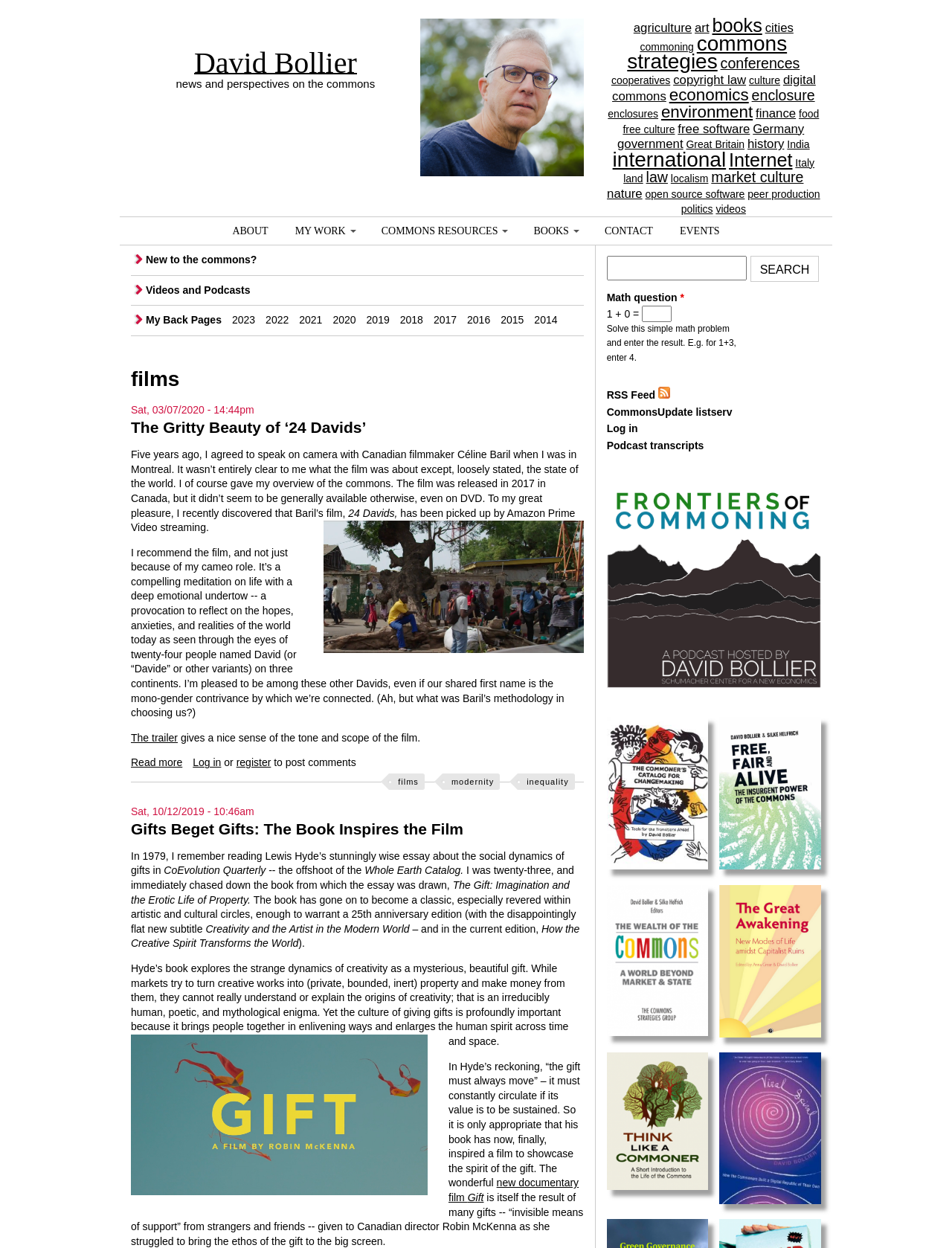Identify the bounding box of the UI element described as follows: "Videos and Podcasts". Provide the coordinates as four float numbers in the range of 0 to 1 [left, top, right, bottom].

[0.142, 0.227, 0.263, 0.237]